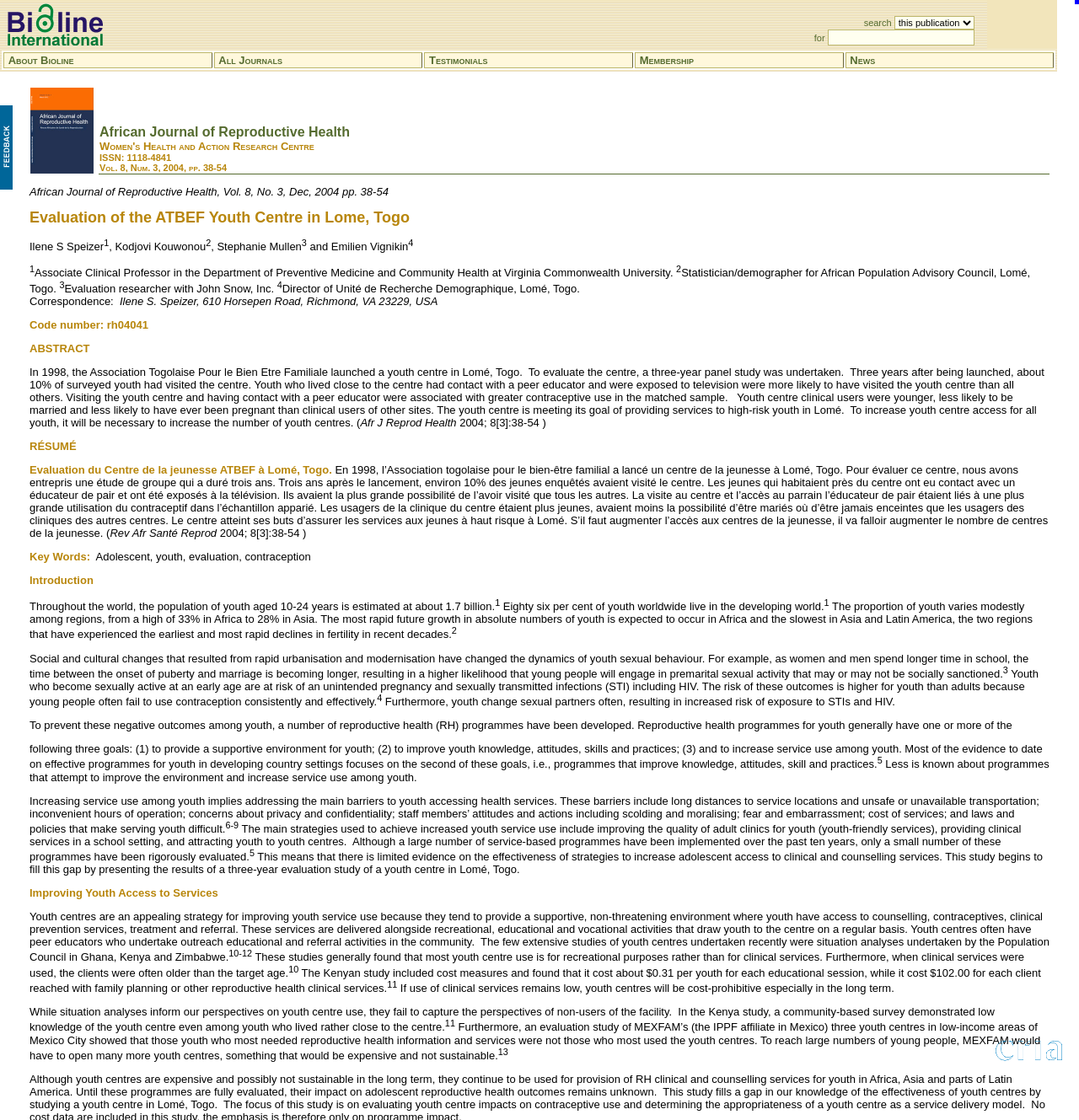Please locate the bounding box coordinates of the element that should be clicked to achieve the given instruction: "read the abstract".

[0.027, 0.327, 0.968, 0.383]